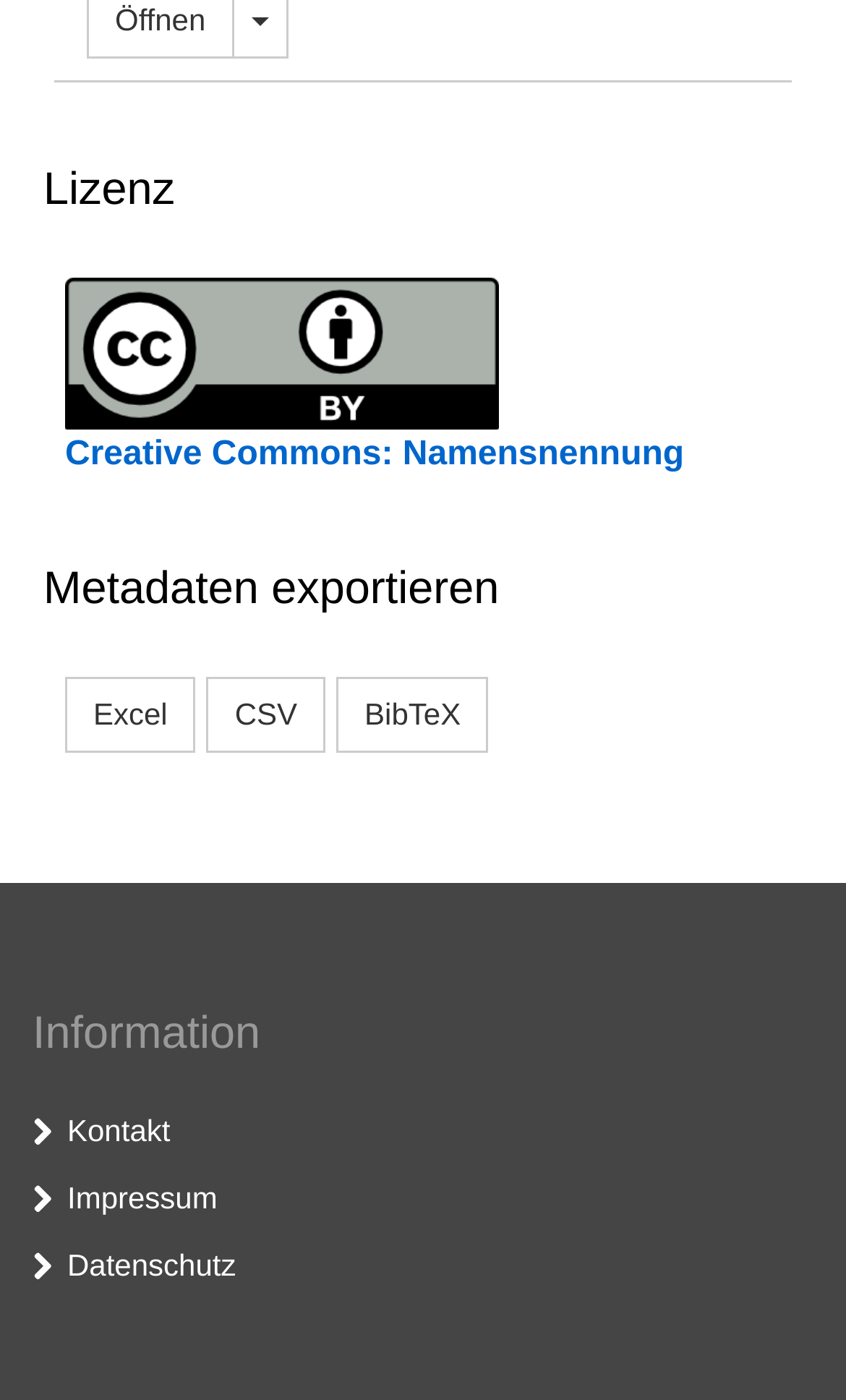Using the provided element description: "Datenschutz", identify the bounding box coordinates. The coordinates should be four floats between 0 and 1 in the order [left, top, right, bottom].

[0.079, 0.891, 0.279, 0.916]